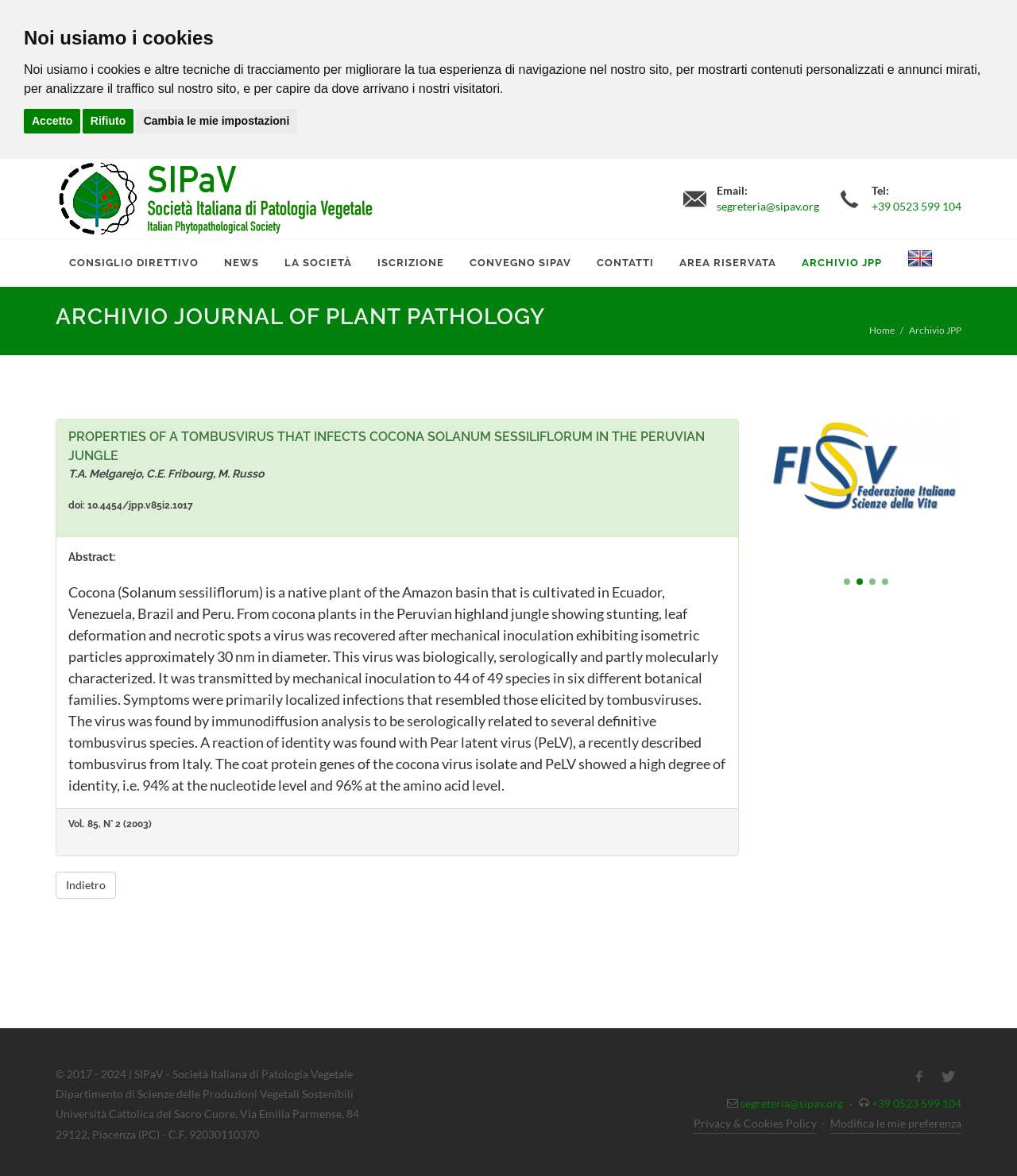Identify and extract the main heading of the webpage.

ARCHIVIO JOURNAL OF PLANT PATHOLOGY